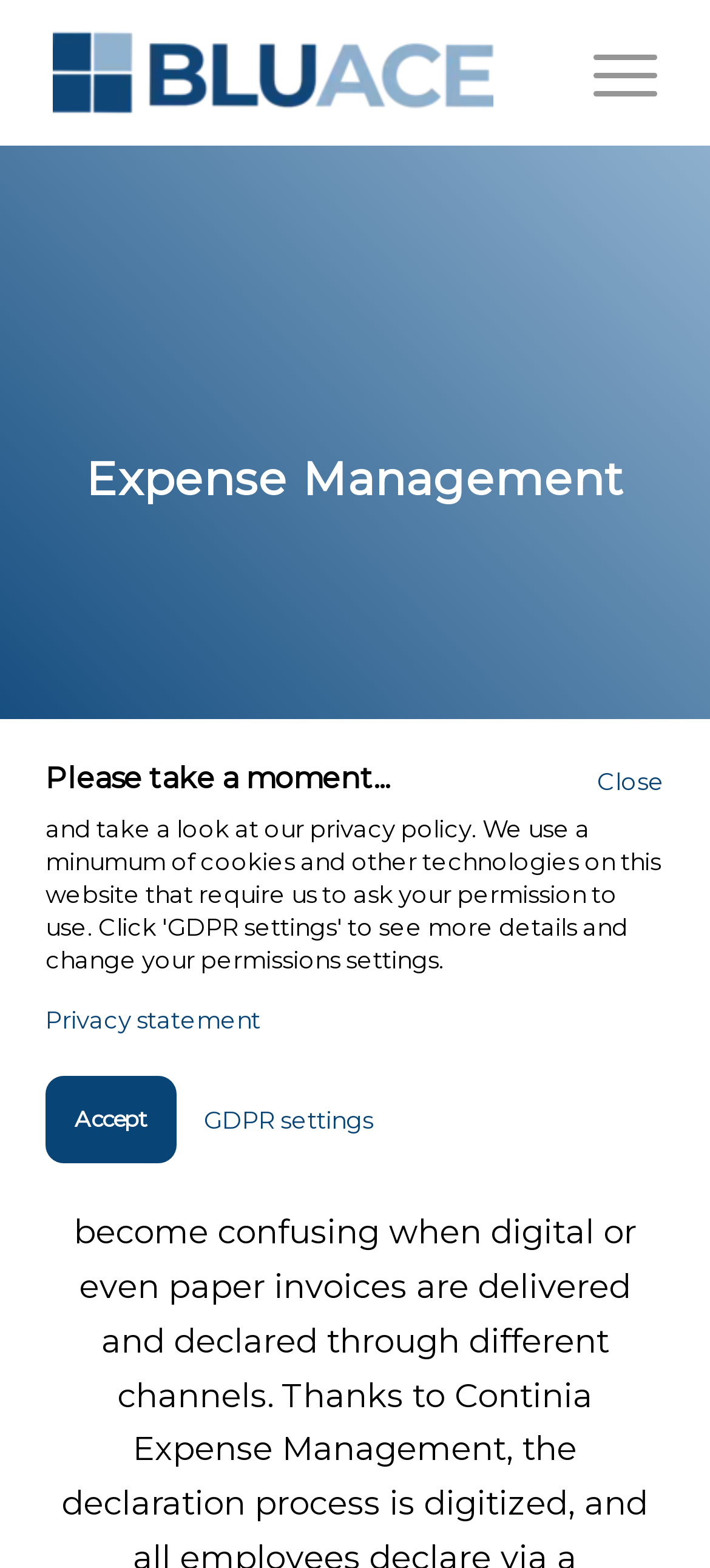What is the main topic of the webpage?
Provide a thorough and detailed answer to the question.

The main topic of the webpage can be determined by looking at the heading elements. The most prominent heading element has the text 'Expense Management', which suggests that this is the main topic of the webpage.